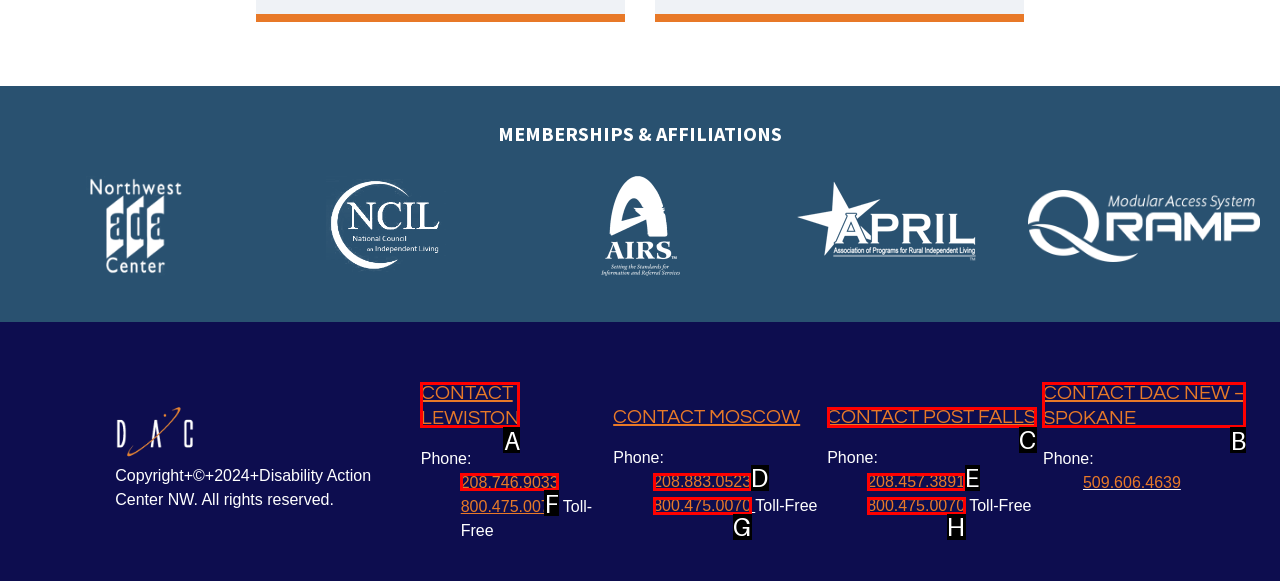Find the option that best fits the description: Contact Post Falls. Answer with the letter of the option.

C